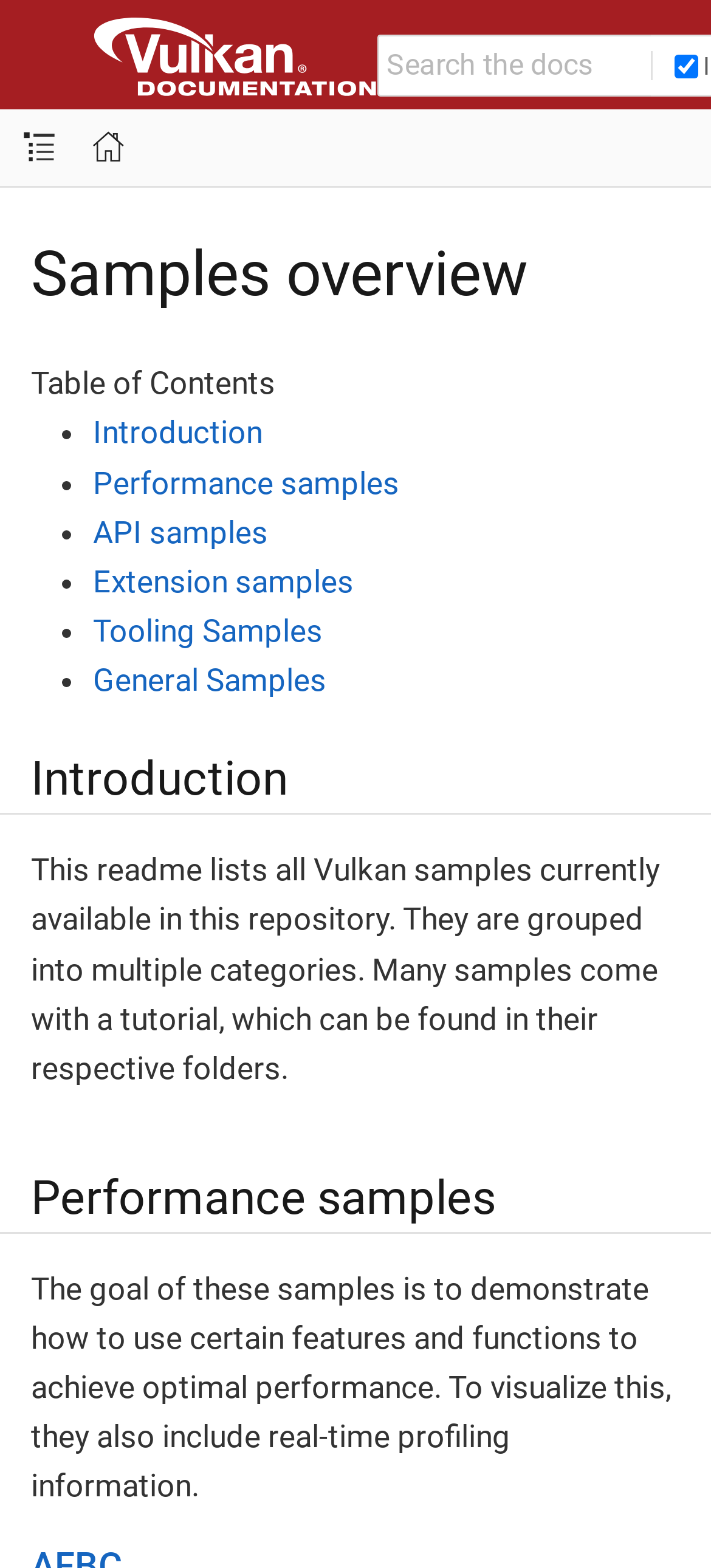Please identify the bounding box coordinates of where to click in order to follow the instruction: "Click the Vulkan White Label image".

[0.087, 0.0, 0.574, 0.072]